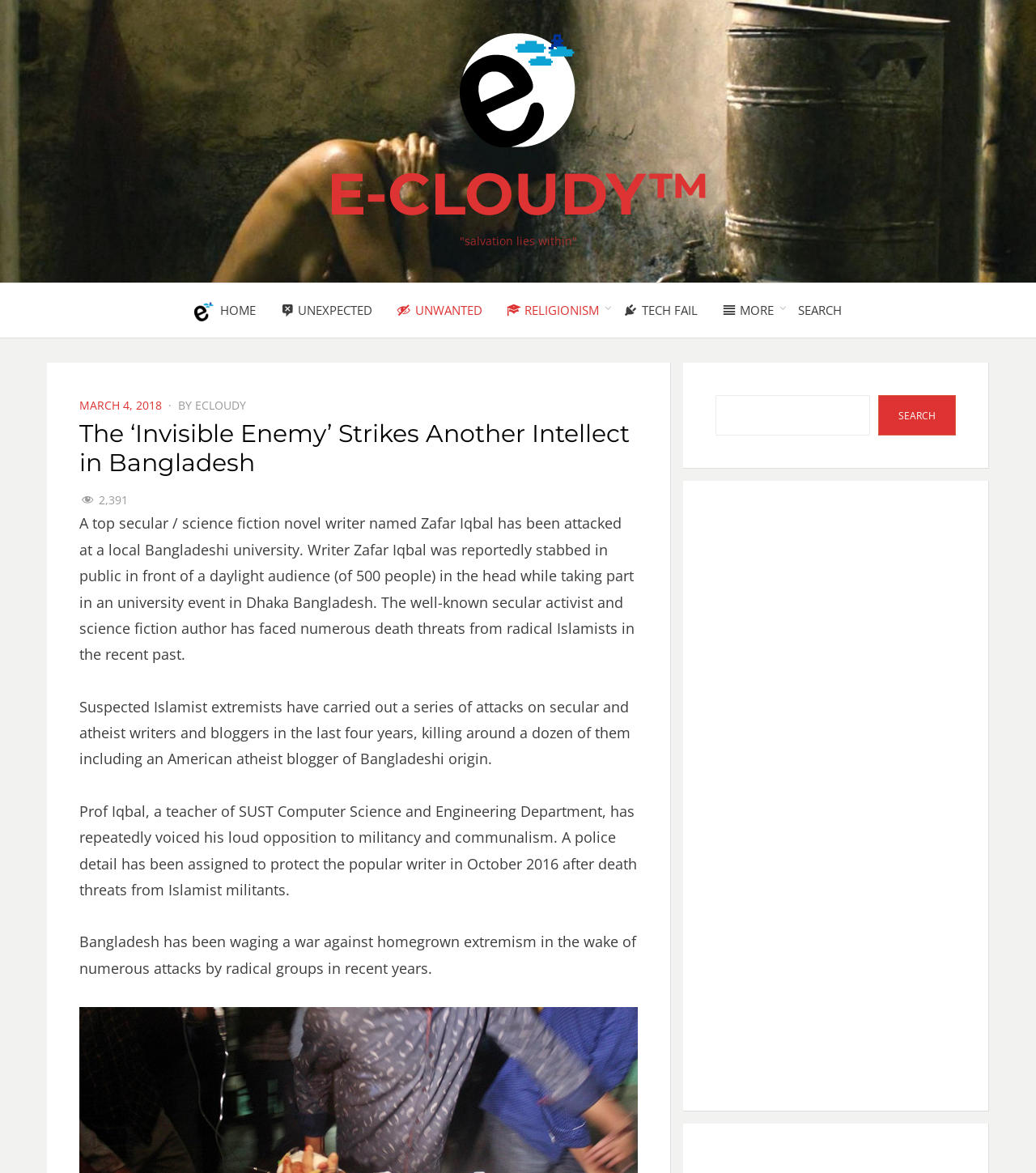Summarize the webpage with a detailed and informative caption.

The webpage appears to be a news article or blog post from a website called e-cloudy™. At the top of the page, there is a logo of e-cloudy™, which is an image with a link to the website's homepage. Below the logo, there is a heading that reads "E-CLOUDY™" with a link to the same destination. 

To the right of the logo, there is a navigation menu with links to various sections of the website, including "HOME", "UNEXPECTED", "UNWANTED", "RELIGIONISM", "TECH FAIL", "MORE", and "SEARCH". 

Below the navigation menu, there is a section that displays the title of the article, "The ‘Invisible Enemy’ Strikes Another Intellect in Bangladesh", which is a heading. The article's metadata, including the date "MARCH 4, 2018" and the author "ECLOUDY", is displayed below the title. 

The main content of the article is divided into four paragraphs, which describe an attack on a secular writer and science fiction novelist named Zafar Iqbal in Bangladesh. The paragraphs provide details about the attack, the writer's background, and the context of similar attacks on secular and atheist writers and bloggers in Bangladesh. 

To the right of the article, there is a search bar with a button that allows users to search the website. Below the search bar, there is an advertisement iframe that takes up most of the right-hand side of the page.